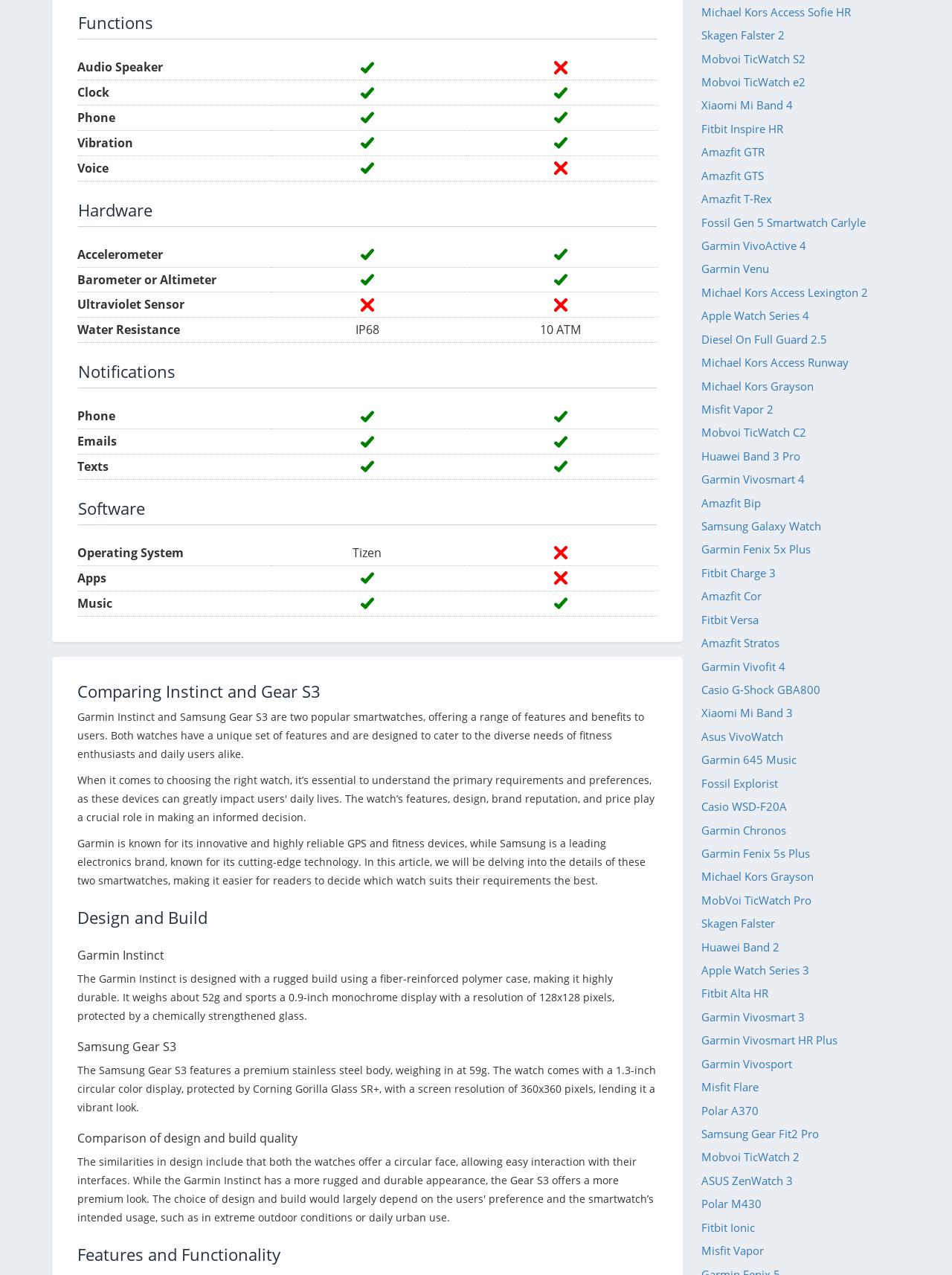Indicate the bounding box coordinates of the element that needs to be clicked to satisfy the following instruction: "Explore the 'Design and Build' section". The coordinates should be four float numbers between 0 and 1, i.e., [left, top, right, bottom].

[0.081, 0.703, 0.69, 0.732]